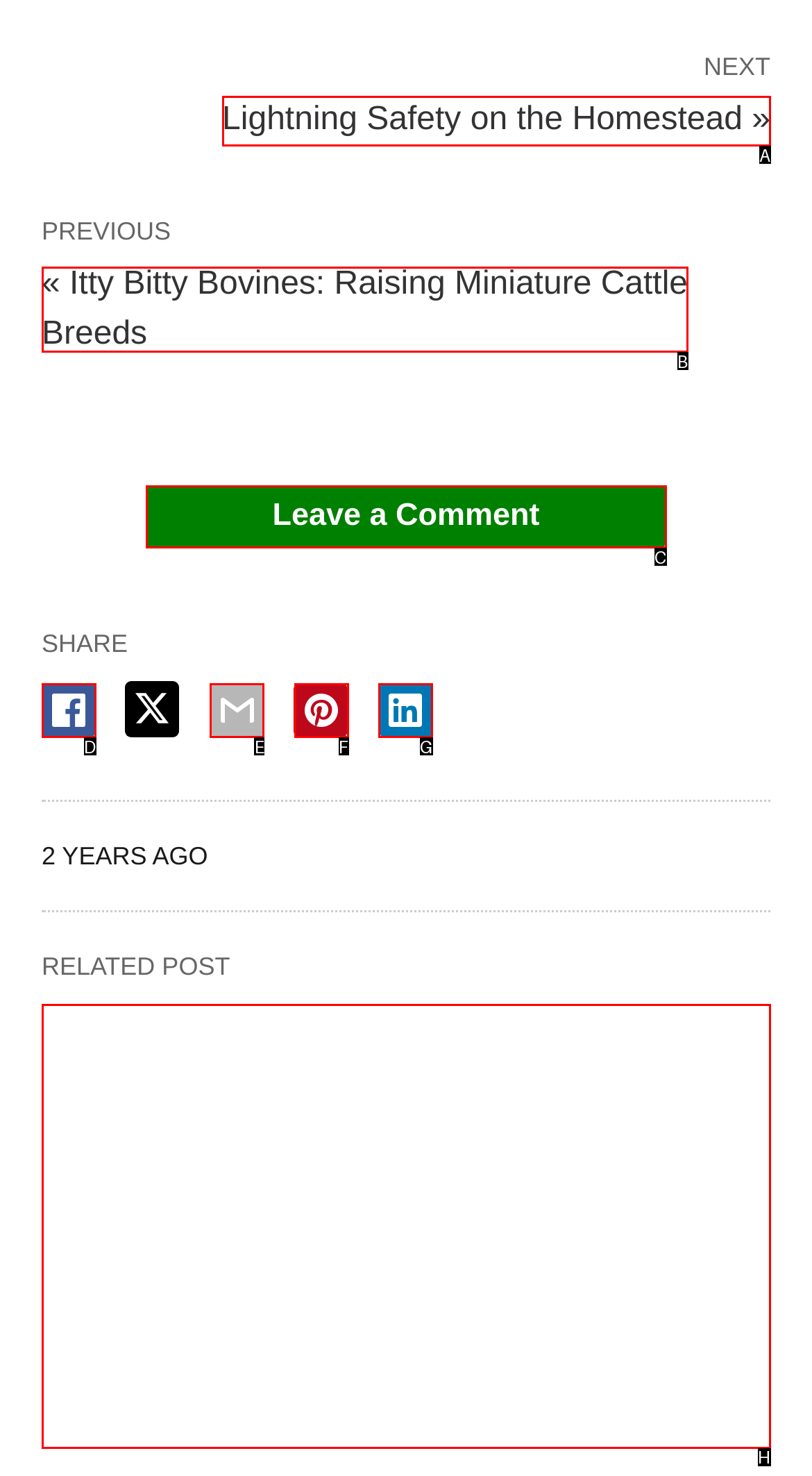Identify the HTML element that best fits the description: aria-label="facebook share". Respond with the letter of the corresponding element.

D